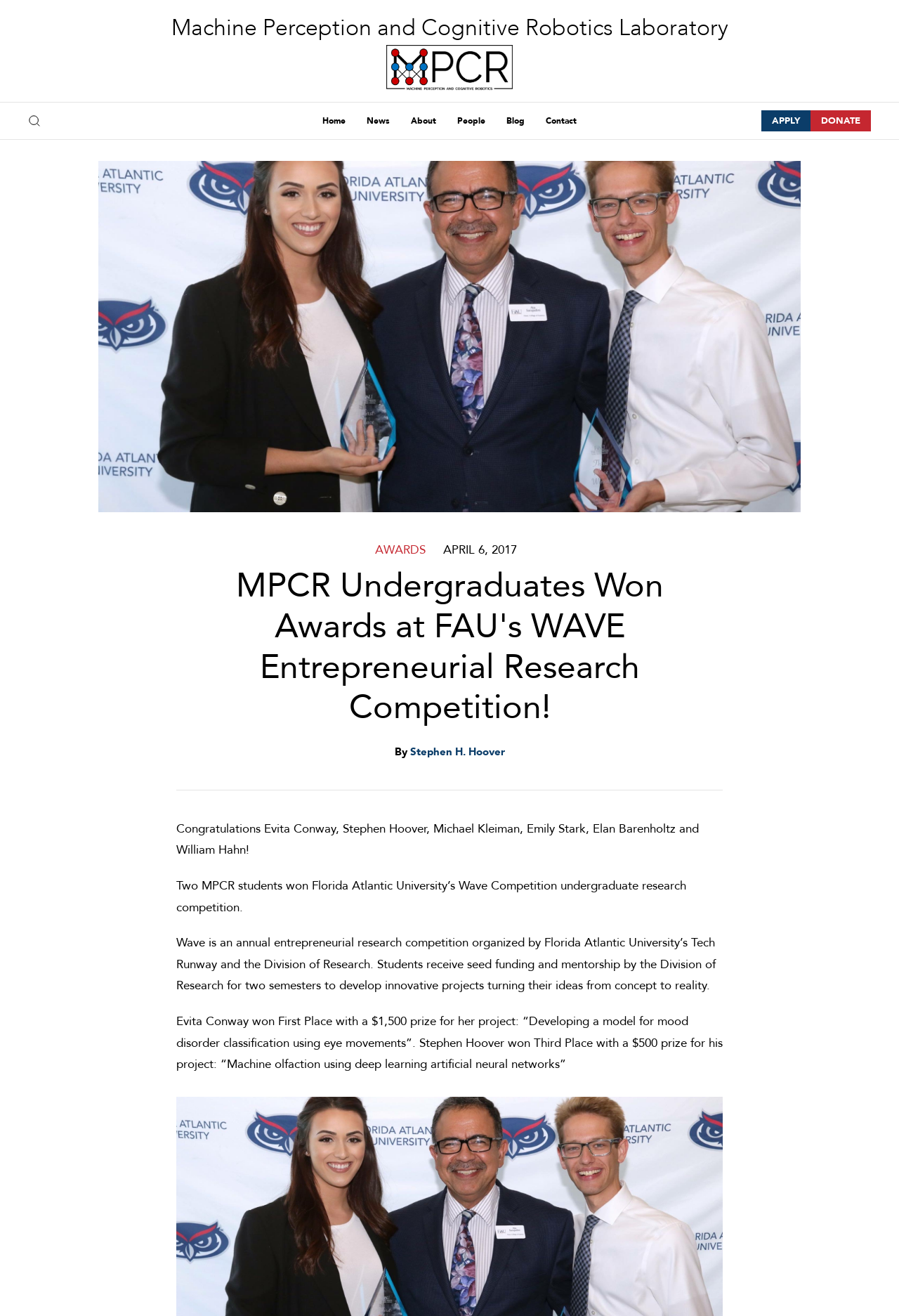Please indicate the bounding box coordinates of the element's region to be clicked to achieve the instruction: "Click the 'Stephen H. Hoover' link". Provide the coordinates as four float numbers between 0 and 1, i.e., [left, top, right, bottom].

[0.456, 0.566, 0.561, 0.577]